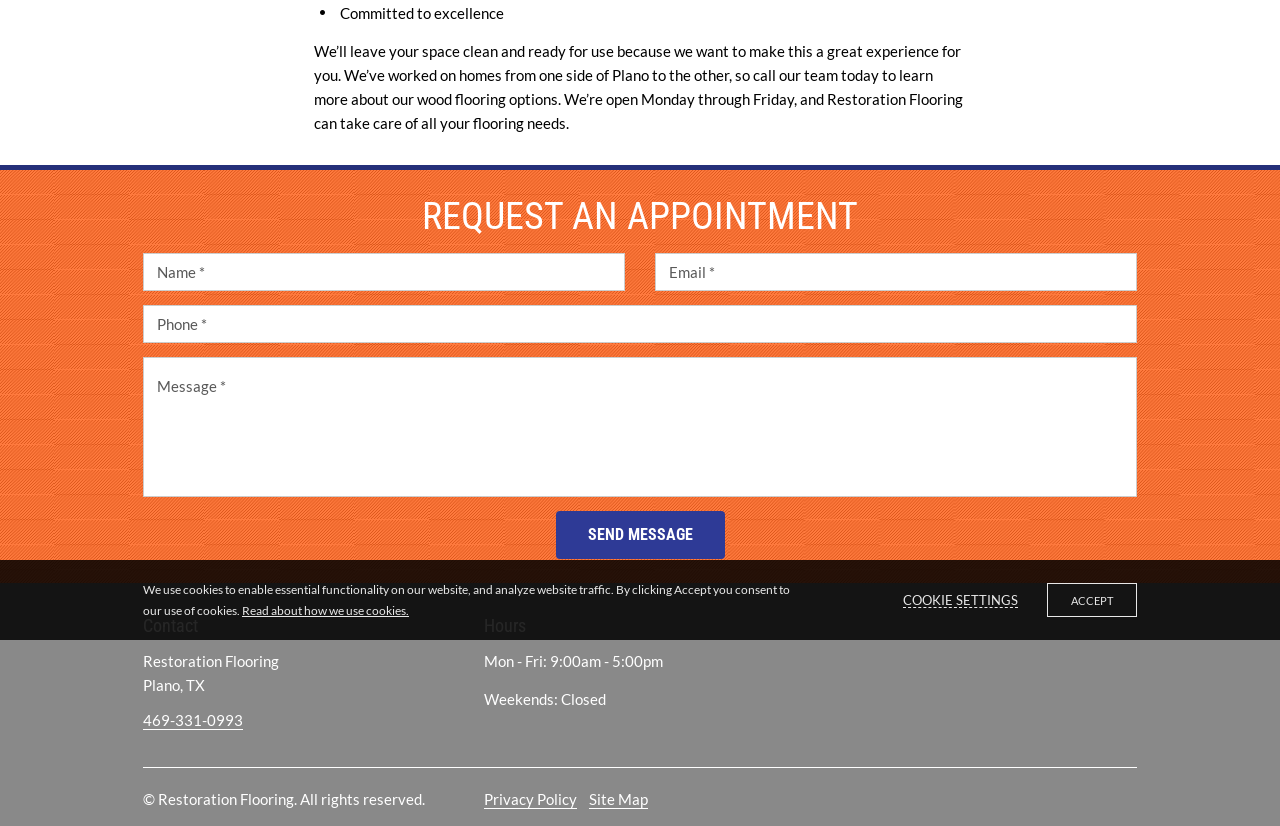Given the element description placeholder="Message *", predict the bounding box coordinates for the UI element in the webpage screenshot. The format should be (top-left x, top-left y, bottom-right x, bottom-right y), and the values should be between 0 and 1.

[0.112, 0.433, 0.888, 0.602]